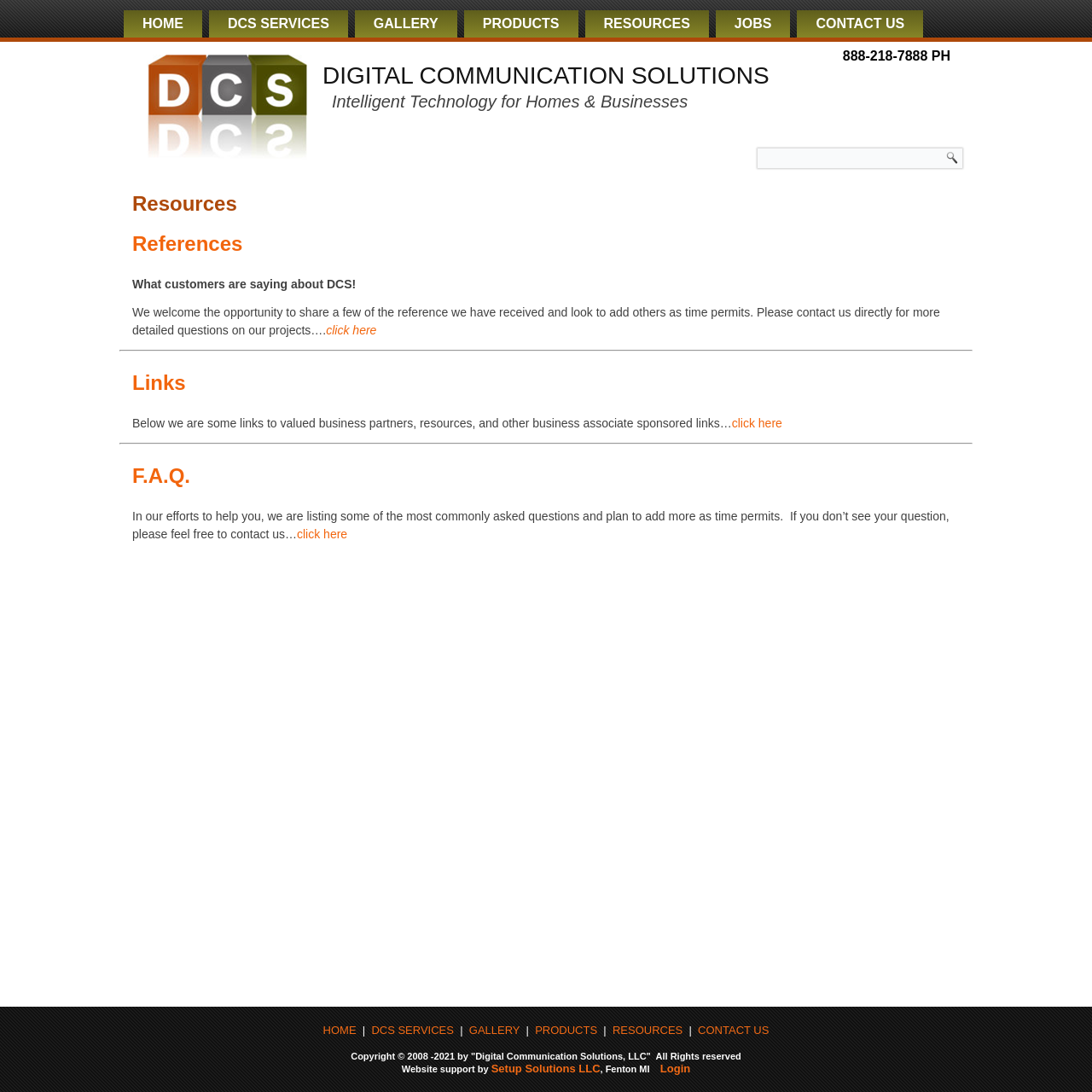Locate the bounding box coordinates of the element I should click to achieve the following instruction: "Click the link References".

[0.121, 0.212, 0.222, 0.234]